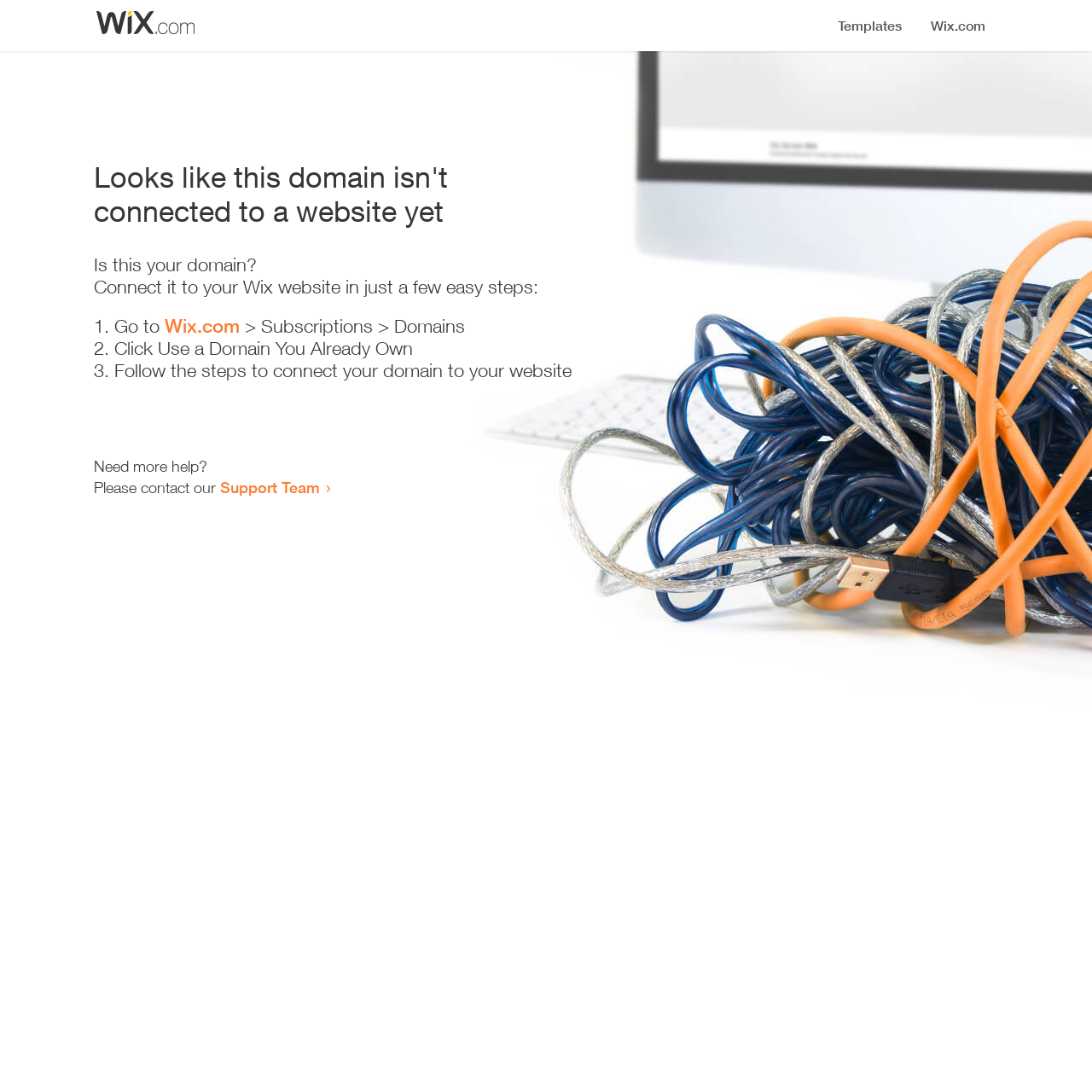Elaborate on the webpage's design and content in a detailed caption.

The webpage appears to be an error page, indicating that a domain is not connected to a website yet. At the top, there is a small image, likely a logo or icon. Below the image, a prominent heading reads "Looks like this domain isn't connected to a website yet". 

Underneath the heading, a series of instructions are provided to connect the domain to a Wix website. The instructions are divided into three steps, each marked with a numbered list marker (1., 2., and 3.). The first step involves going to Wix.com, specifically the Subscriptions > Domains section. The second step is to click "Use a Domain You Already Own", and the third step is to follow the instructions to connect the domain to the website.

At the bottom of the page, there is a section offering additional help, with a message "Need more help?" followed by an invitation to contact the Support Team via a link.